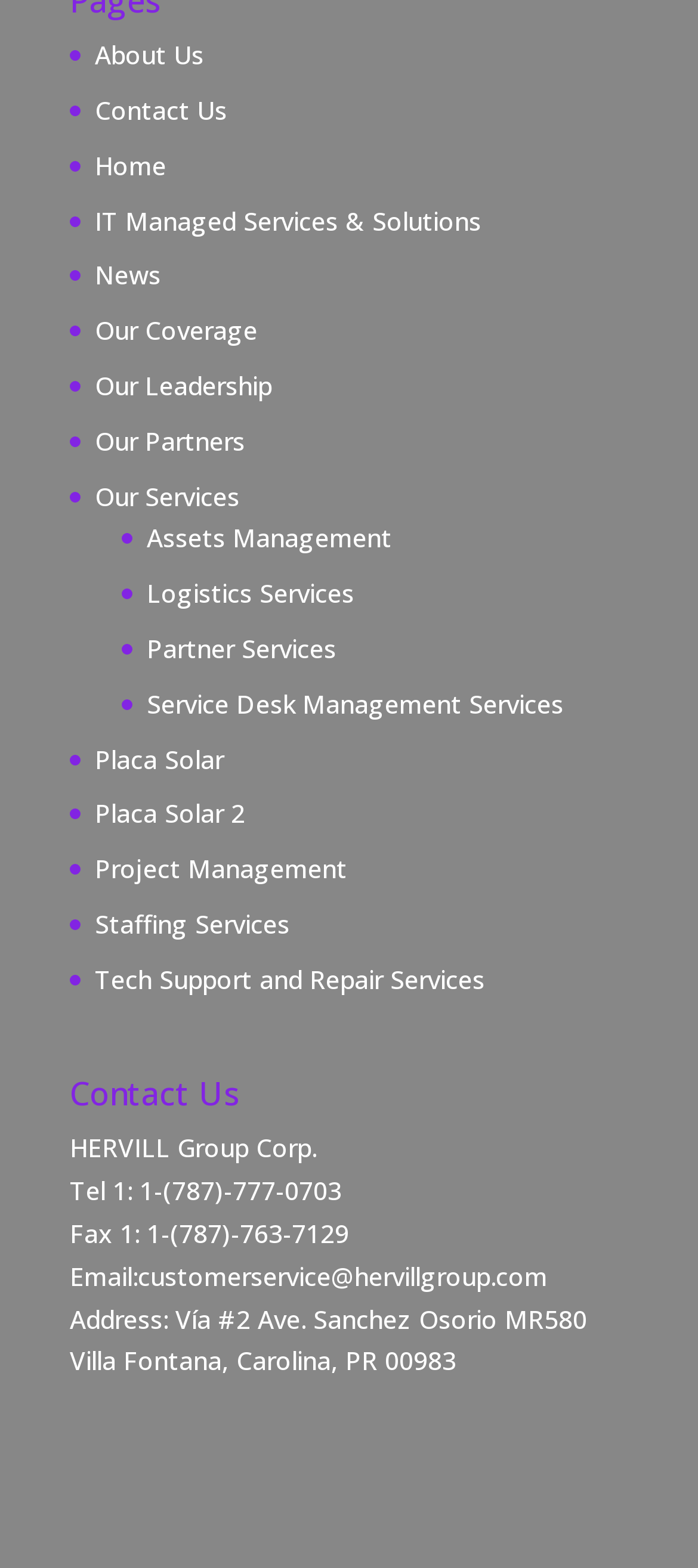Determine the bounding box of the UI component based on this description: "Assets Management". The bounding box coordinates should be four float values between 0 and 1, i.e., [left, top, right, bottom].

[0.21, 0.332, 0.562, 0.354]